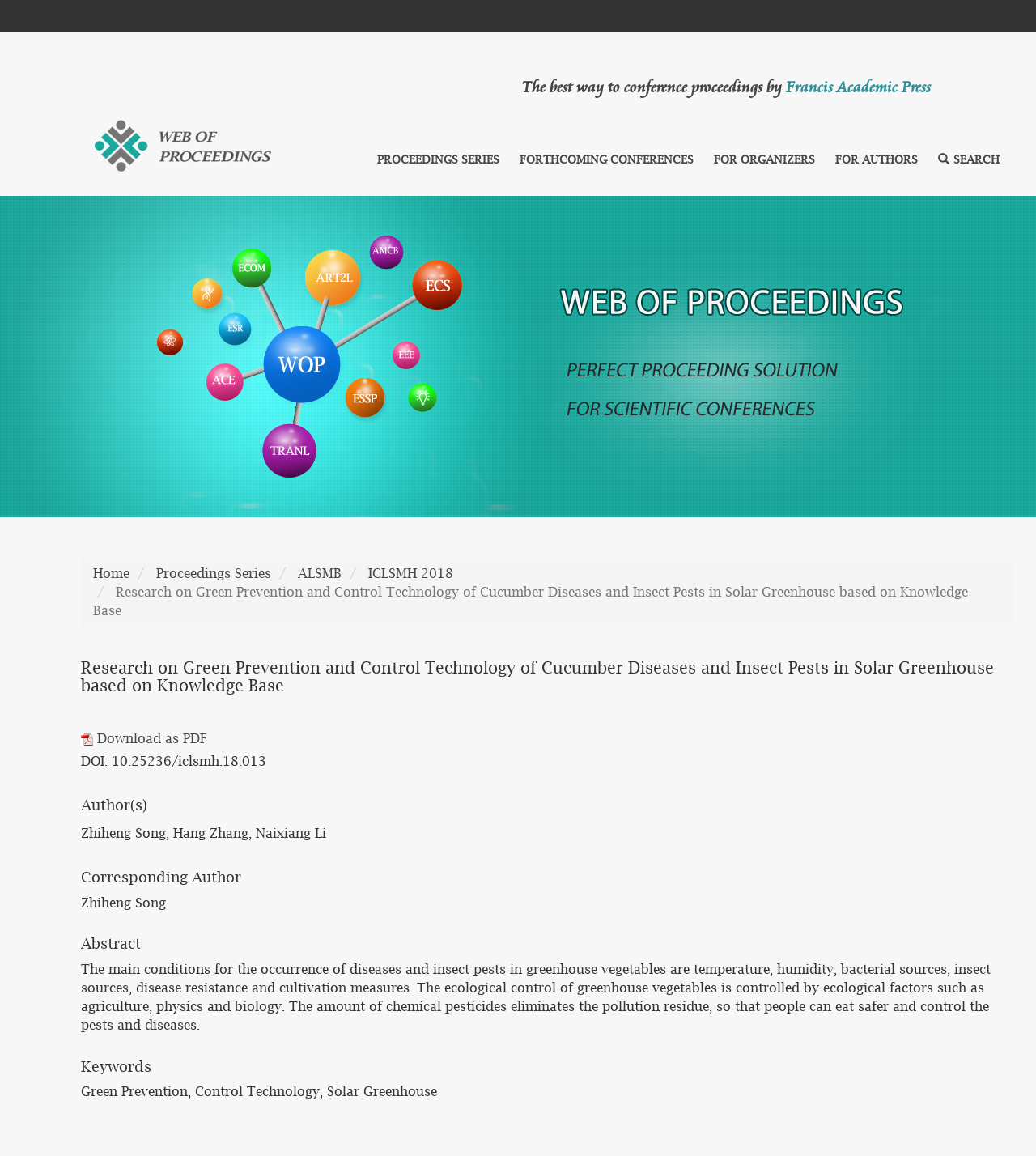Answer this question using a single word or a brief phrase:
What are the main conditions for the occurrence of diseases and insect pests in greenhouse vegetables?

Temperature, humidity, etc.